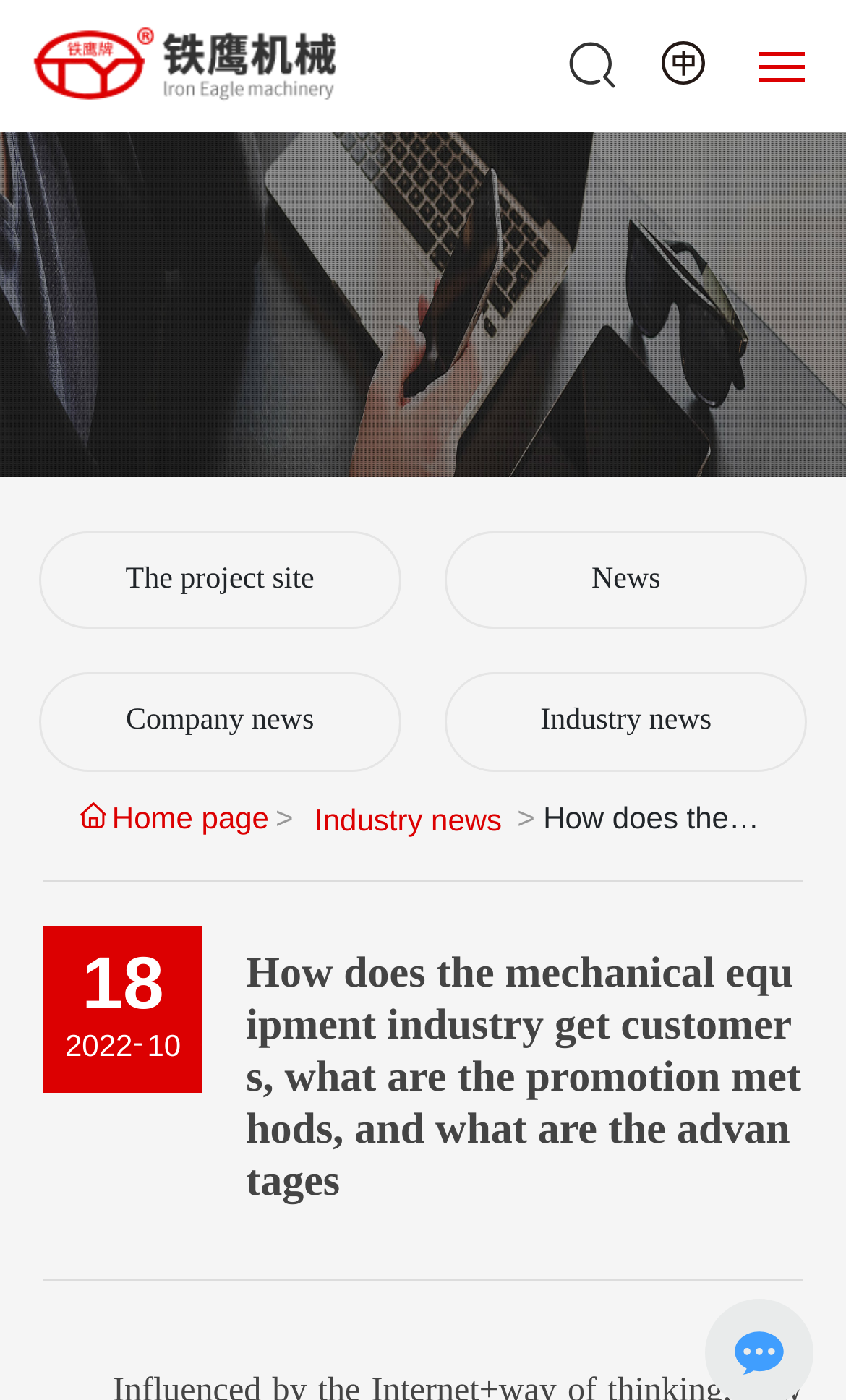Analyze and describe the webpage in a detailed narrative.

The webpage is about Sichuan Tieying Machinery Manufacturing Co. LTD, a company that produces over 300 varieties of mechanical equipment. 

At the top of the page, there is a navigation menu with seven links: HOME, ABOUT US, NEW, PRODUCT, SERVICE, CASE, and CONTACT. These links are aligned horizontally and take up most of the top section of the page. 

To the right of the navigation menu, there is a small image and a link to switch the language to Chinese. 

Below the navigation menu, there are two columns of links. The left column has three links: The project site, Home page, and Industry news. The right column has three links: News, Company news, and Industry news. 

Below these columns, there is a large heading that reads "How does the mechanical equipment industry get customers, what are the promotion methods, and what are the advantages". This heading spans across the entire width of the page. 

Under the heading, there is a block of text with the same content as the heading. This text is followed by a date "2022-10-18" and a horizontal separator line. 

At the bottom of the page, there is a small image.